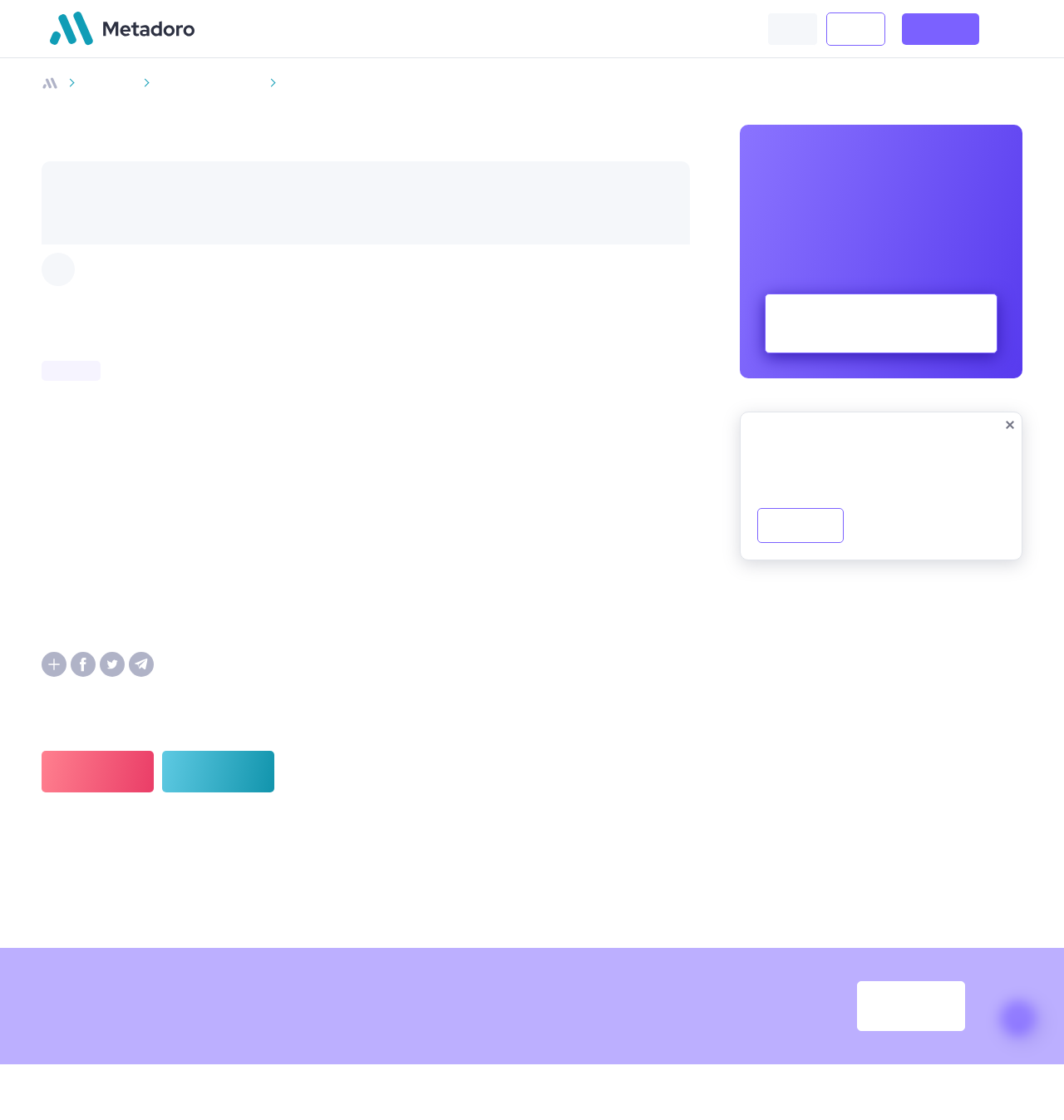Please answer the following query using a single word or phrase: 
What is the 'Create a Newsletter' section for?

To create a custom newsletter